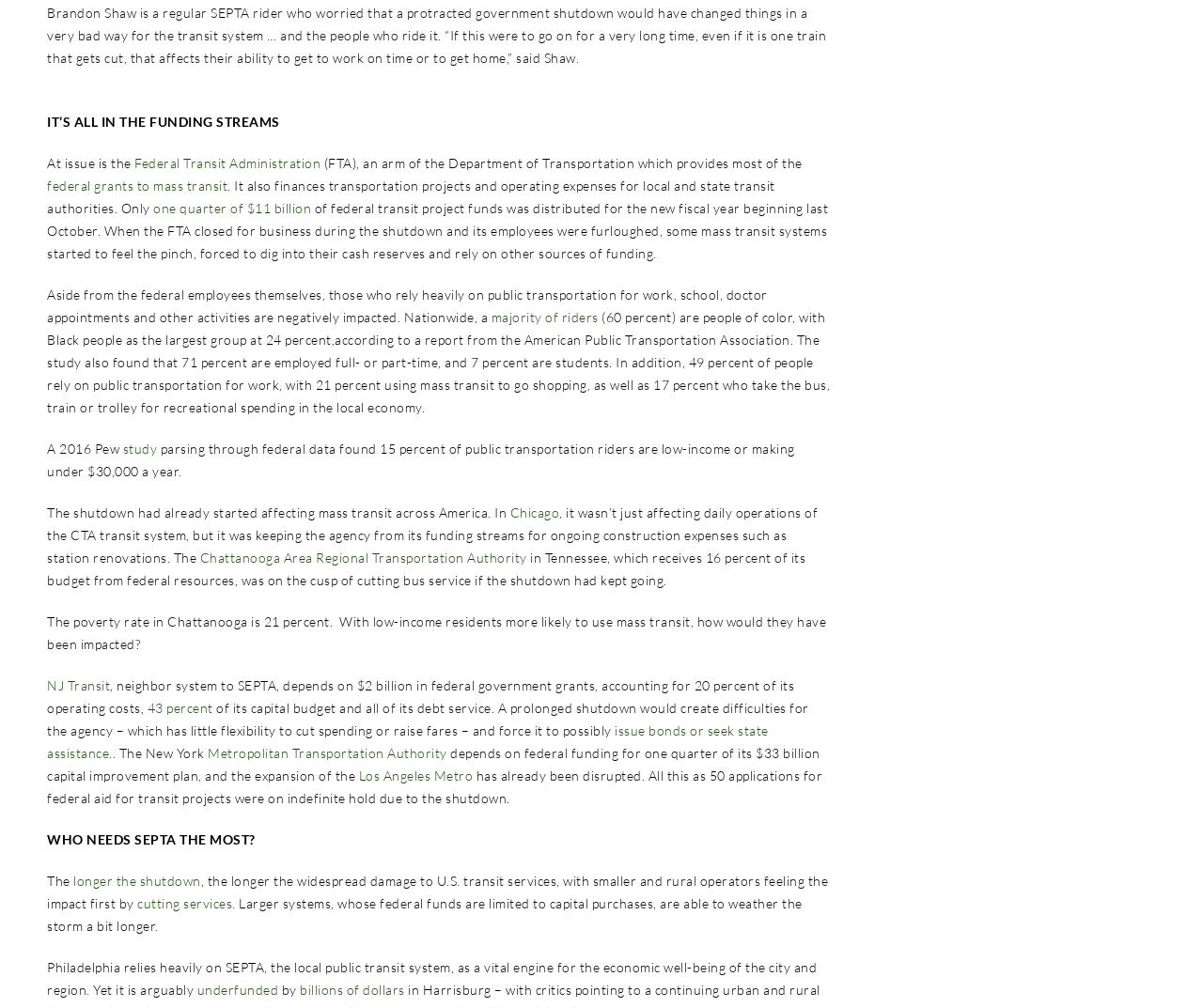Locate the bounding box of the UI element described in the following text: "study".

[0.102, 0.437, 0.133, 0.453]